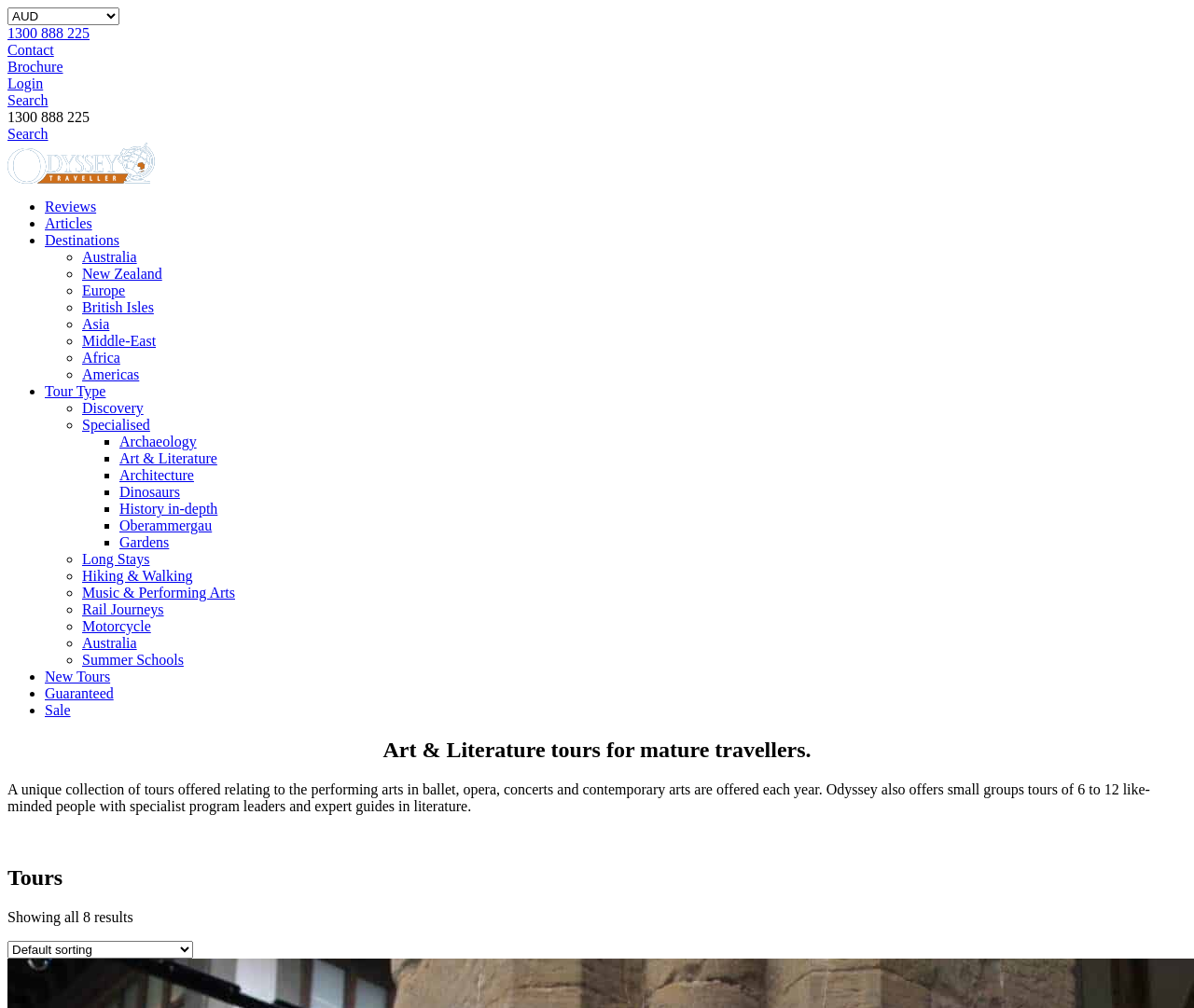Identify the bounding box coordinates for the UI element described as follows: Contact. Use the format (top-left x, top-left y, bottom-right x, bottom-right y) and ensure all values are floating point numbers between 0 and 1.

None